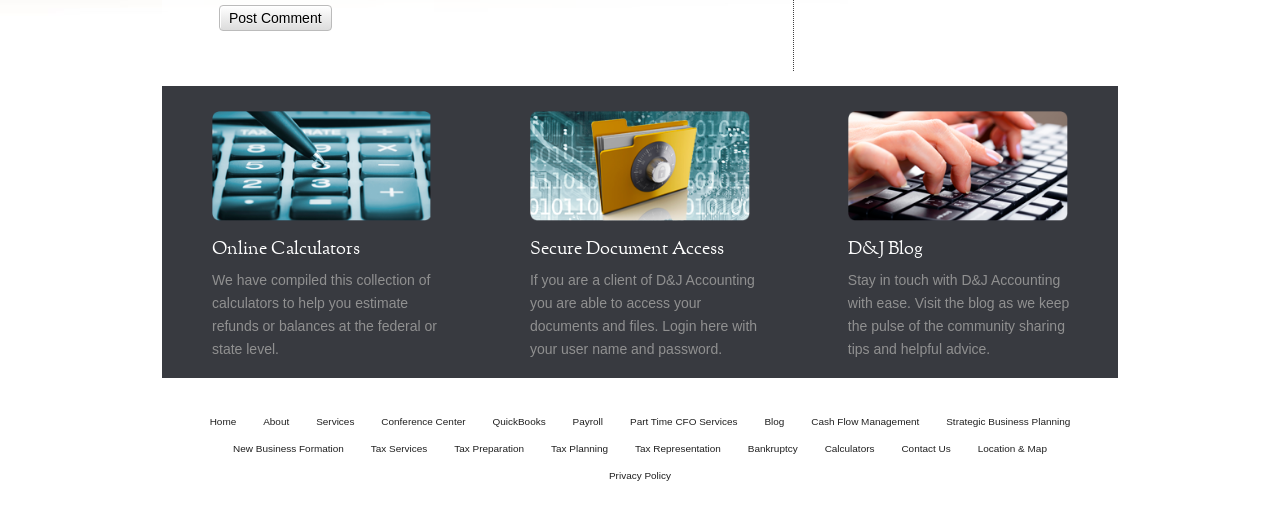How many calculators are available on the website?
Please answer the question as detailed as possible based on the image.

Although there is a link to 'Online Calculators' and a section with the same name, the number of calculators available is not explicitly mentioned on the webpage.